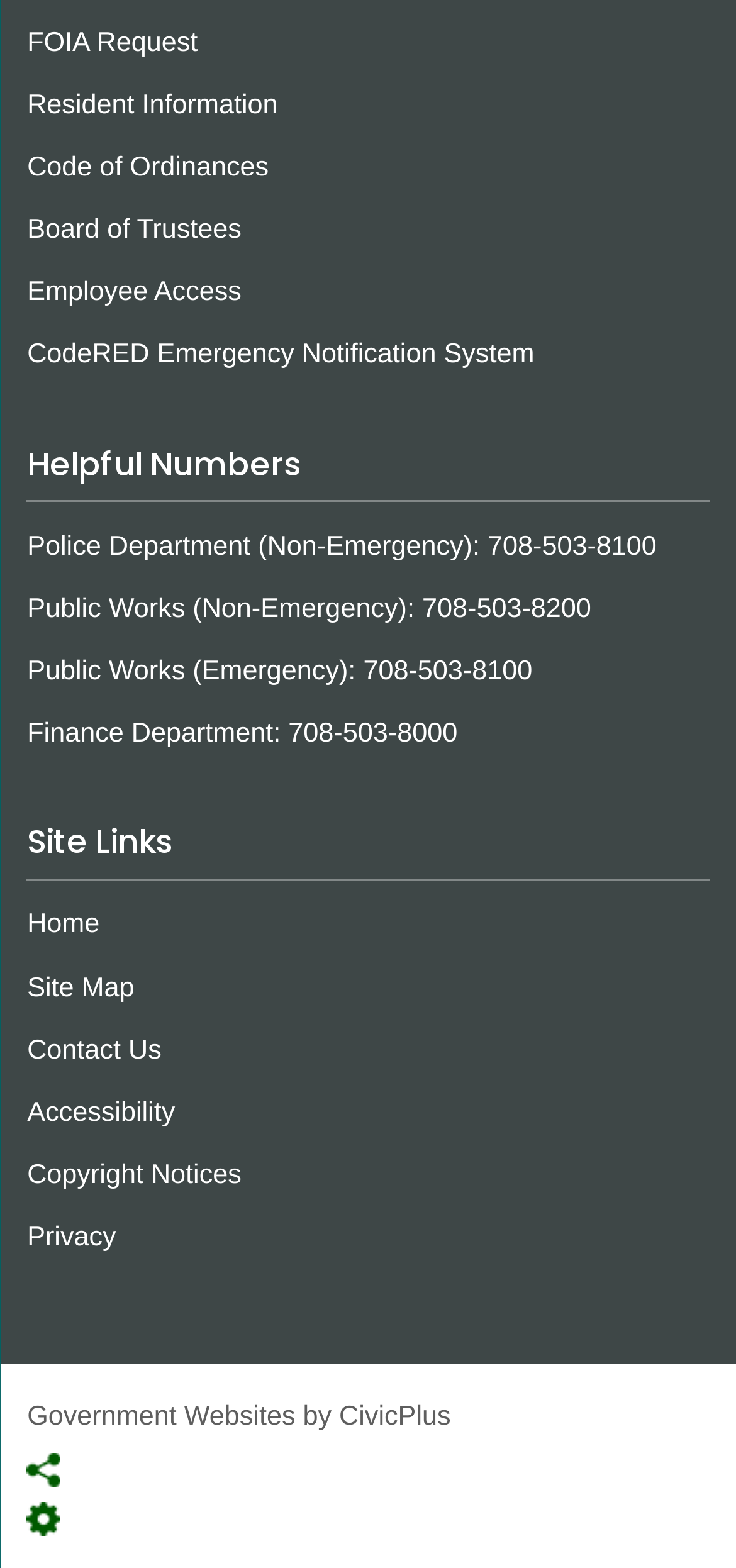Please indicate the bounding box coordinates of the element's region to be clicked to achieve the instruction: "Share the page". Provide the coordinates as four float numbers between 0 and 1, i.e., [left, top, right, bottom].

[0.037, 0.92, 0.963, 0.952]